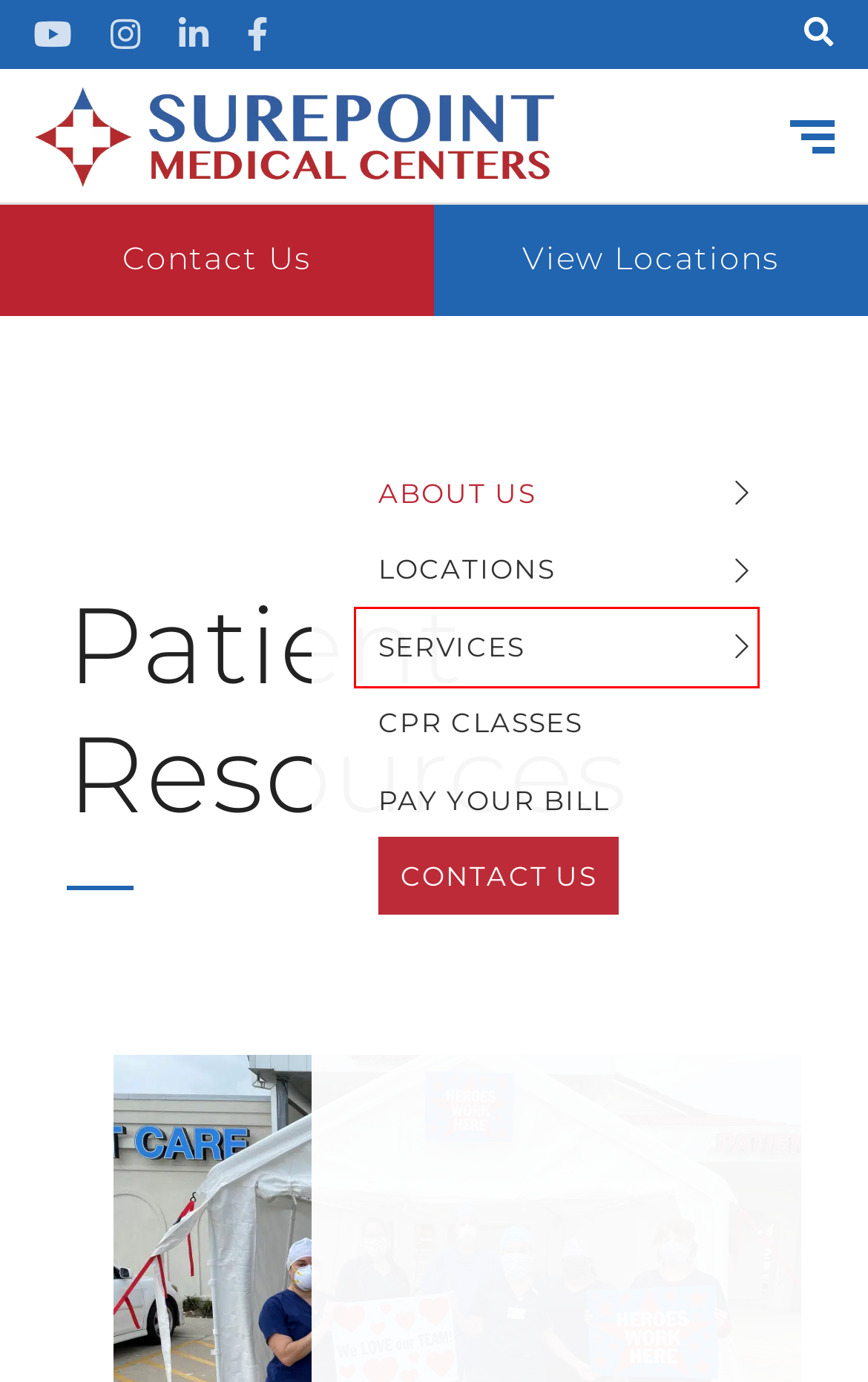Examine the screenshot of a webpage with a red bounding box around a UI element. Your task is to identify the webpage description that best corresponds to the new webpage after clicking the specified element. The given options are:
A. About Surepoint ER | Texas Emergency Room | Surepoint Medical Centers
B. The ER close to you and close to home. 14 convenient locations.
C. Contact Us at Surepoint Emergency Center, Call or Stop In Today
D. Basic Life Support Form | Surepoint ER
E. Surepoint Daily Blog | Texas Emergency Rooms | Surepoint ER
F. 24/7 Emergency Medical Services, The ER Close To You
G. News | Surepoint Medical Centers & Family Medicine | Texas
H. Home

F